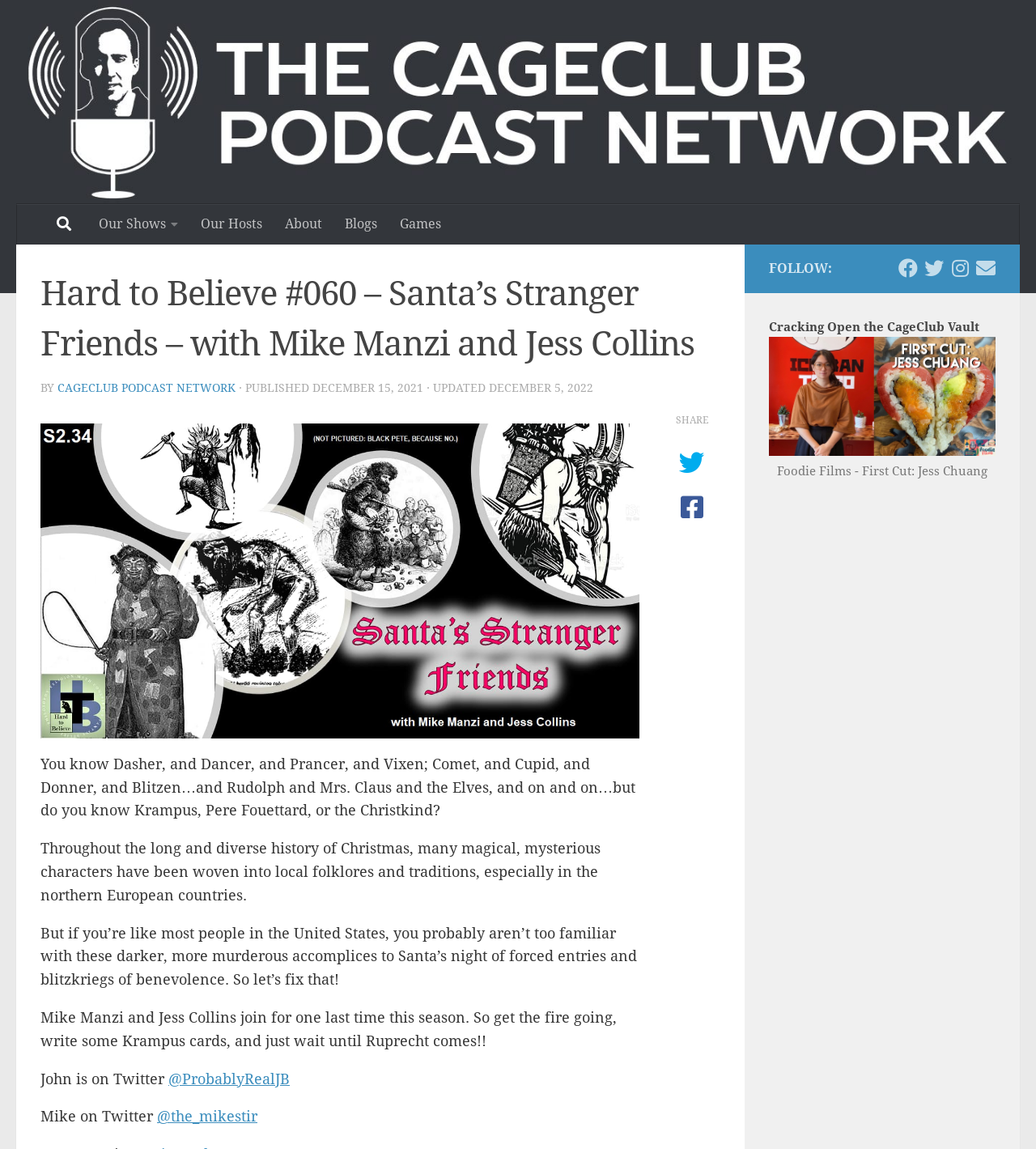Identify the bounding box coordinates of the clickable section necessary to follow the following instruction: "Share this episode". The coordinates should be presented as four float numbers from 0 to 1, i.e., [left, top, right, bottom].

[0.652, 0.36, 0.684, 0.371]